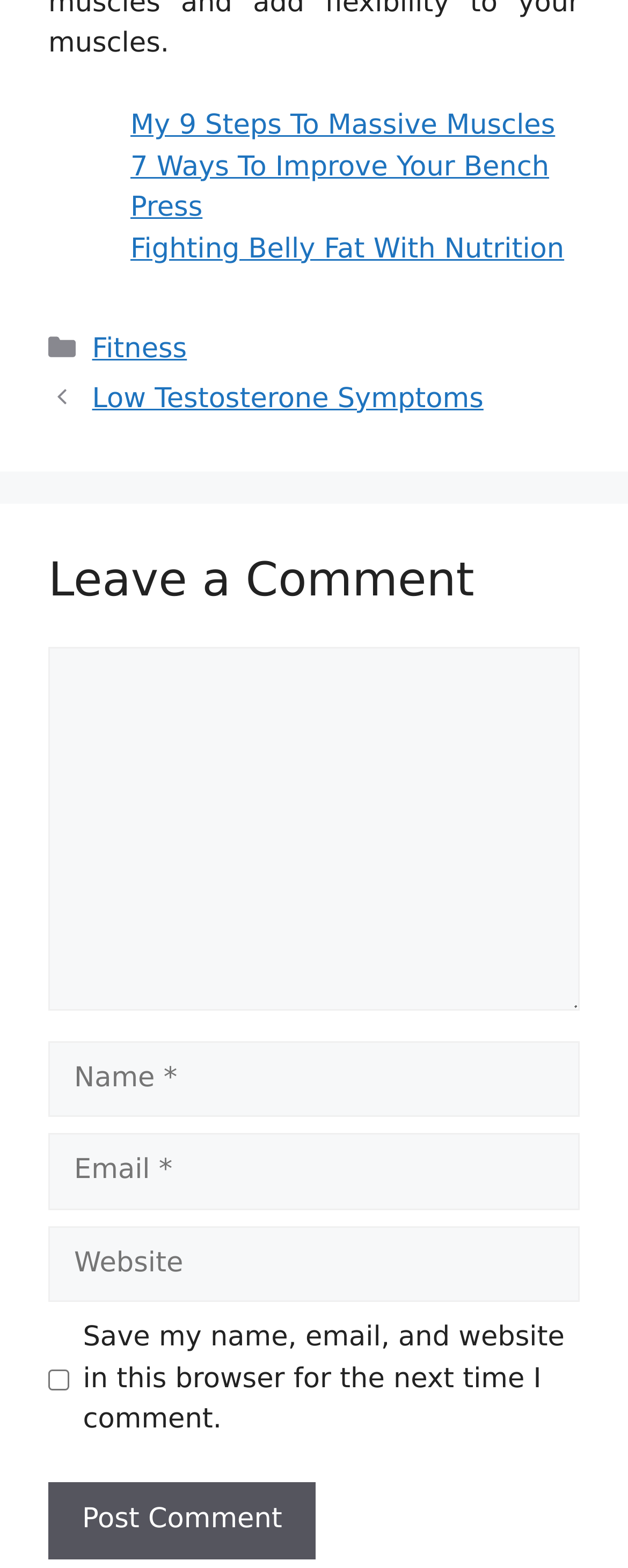What is the label of the checkbox in the comment form? Based on the image, give a response in one word or a short phrase.

Save my name, email, and website